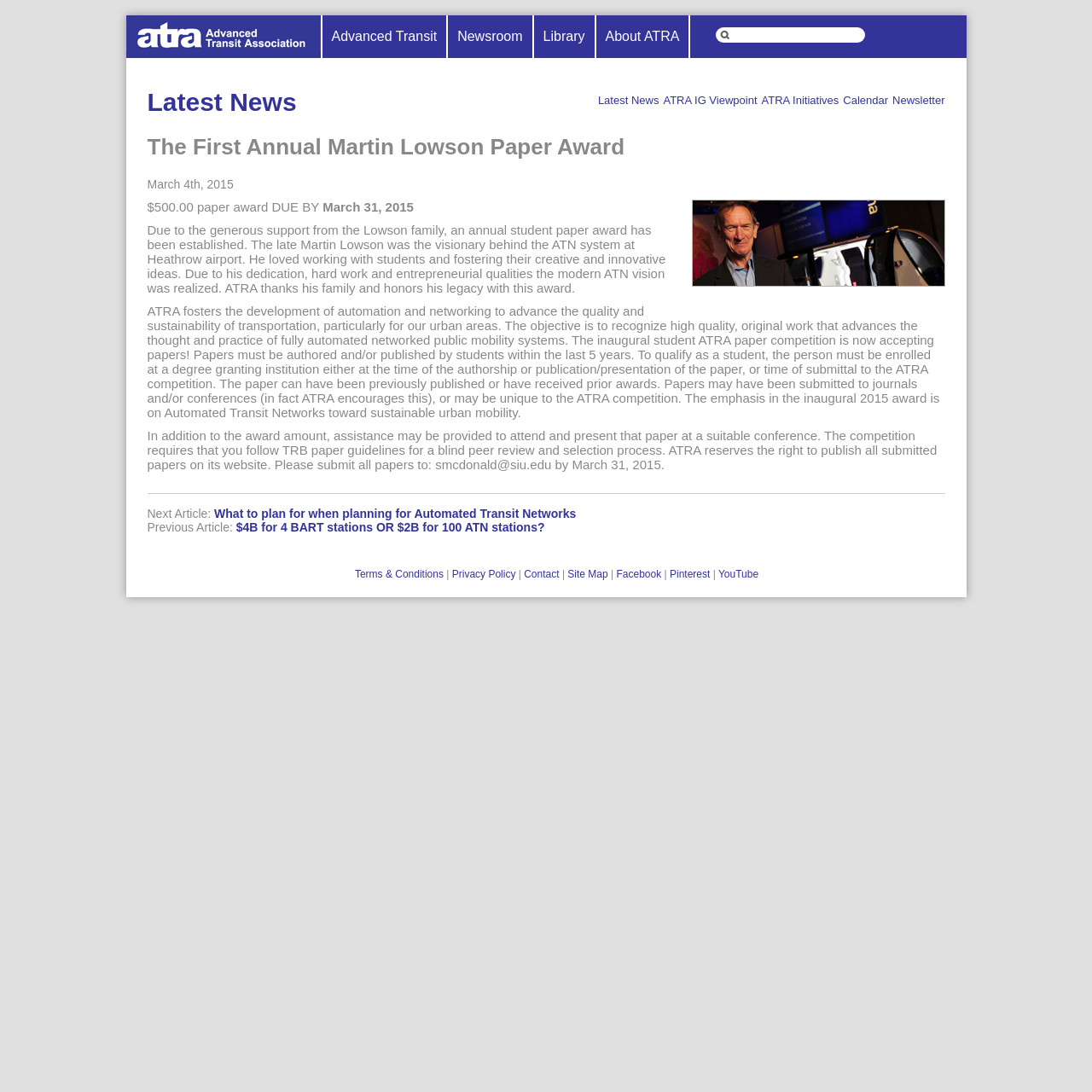What is the amount of the paper award?
Please provide a single word or phrase answer based on the image.

$500.00